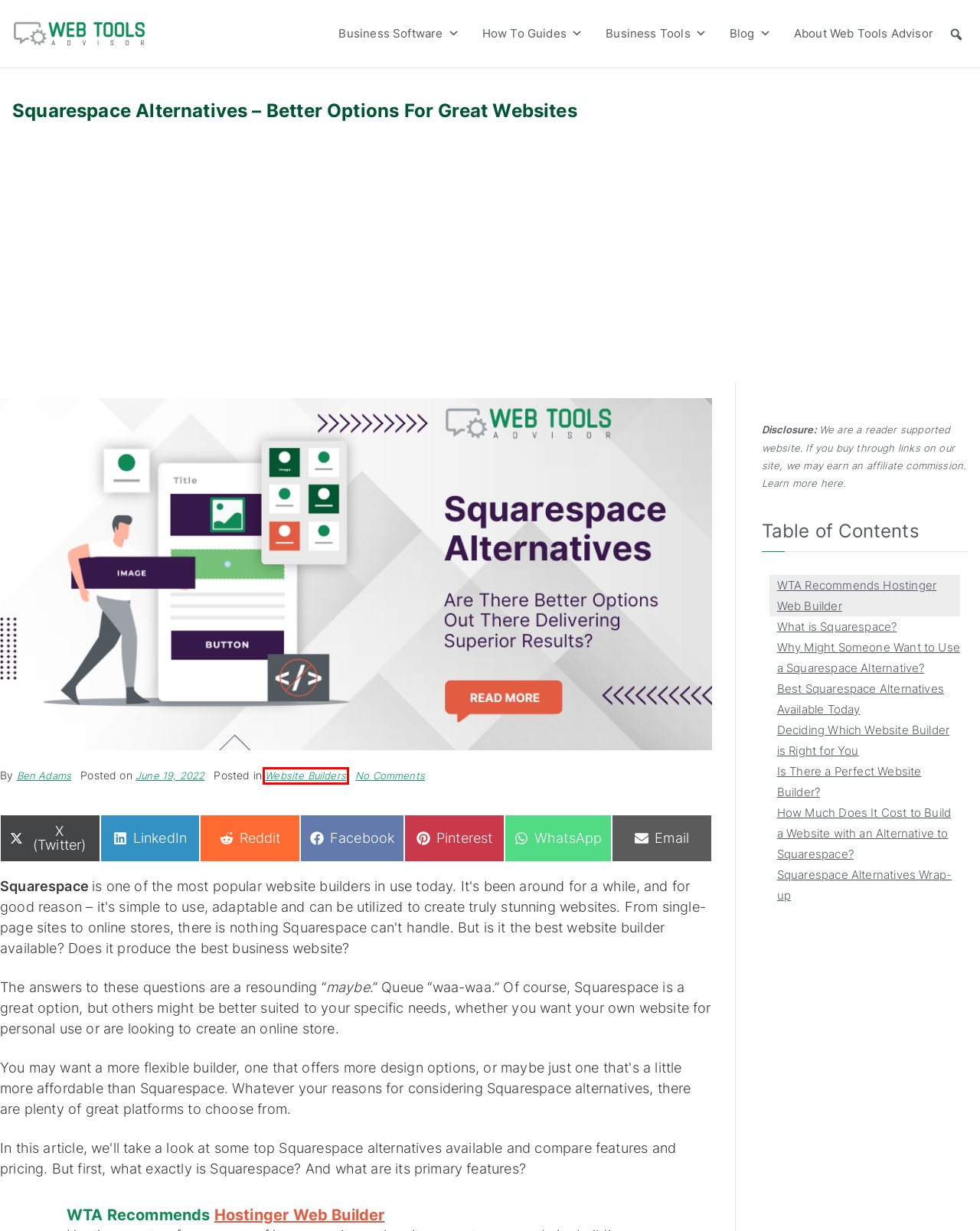Assess the screenshot of a webpage with a red bounding box and determine which webpage description most accurately matches the new page after clicking the element within the red box. Here are the options:
A. The Ultimate Guide to The Best Freelance Websites in 2022
B. Web Tools Advisor Blog - Critical Business Information
C. Web Builders - Website Tools & Tactics - Web Tools Advisor
D. About Web Tools Advisor - Understanding Our Mission
E. Ben Adams - Web Tools Advisor
F. Blogging With Webflow - Is Webflow a WordPress Replacement?
G. Affiliate Disclaimer - Web Tools Advisor
H. Business Software Reviews & Advice - Web Tools Advisor

C